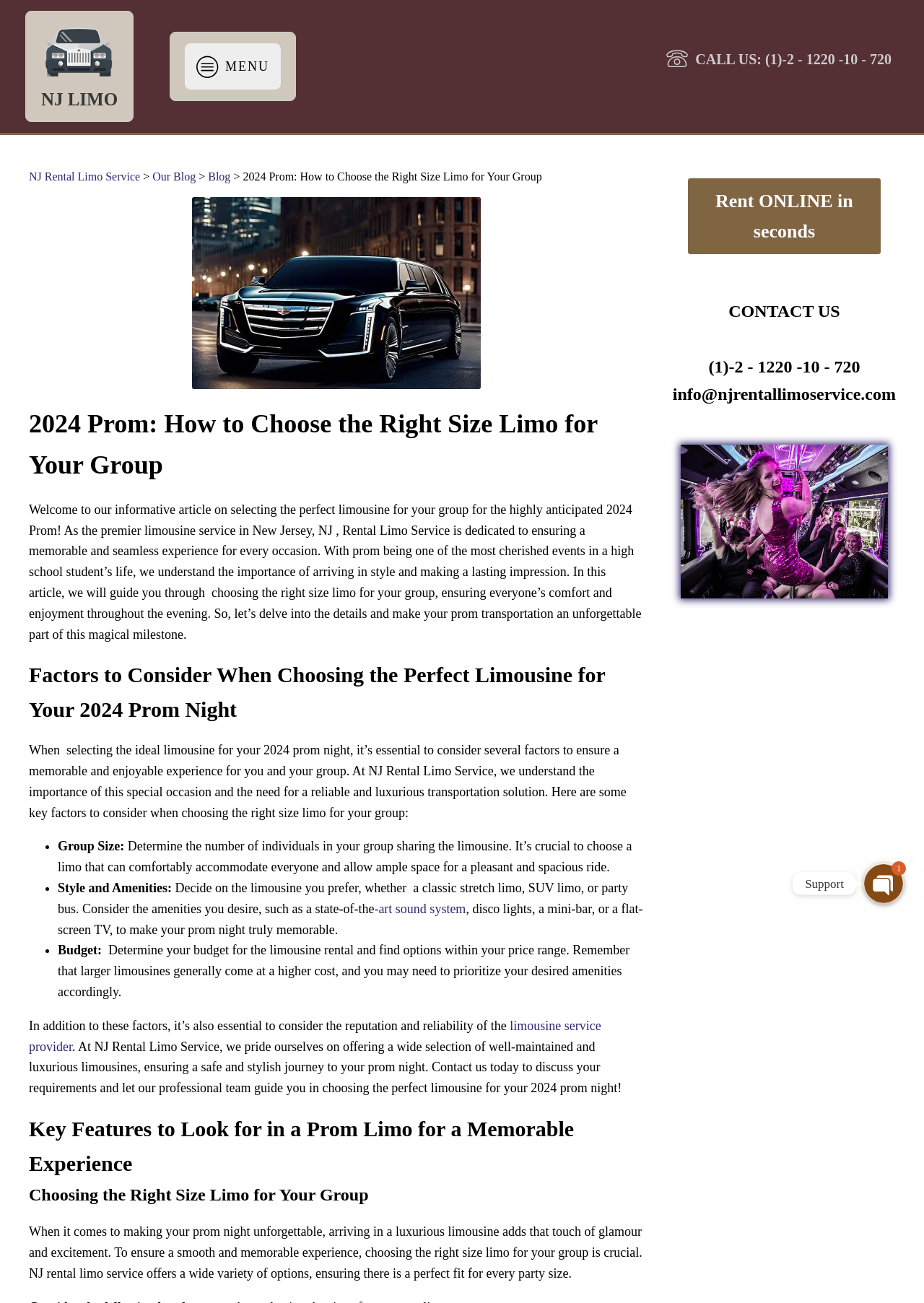Provide the bounding box coordinates of the HTML element described as: "limousine service provider". The bounding box coordinates should be four float numbers between 0 and 1, i.e., [left, top, right, bottom].

[0.031, 0.782, 0.651, 0.809]